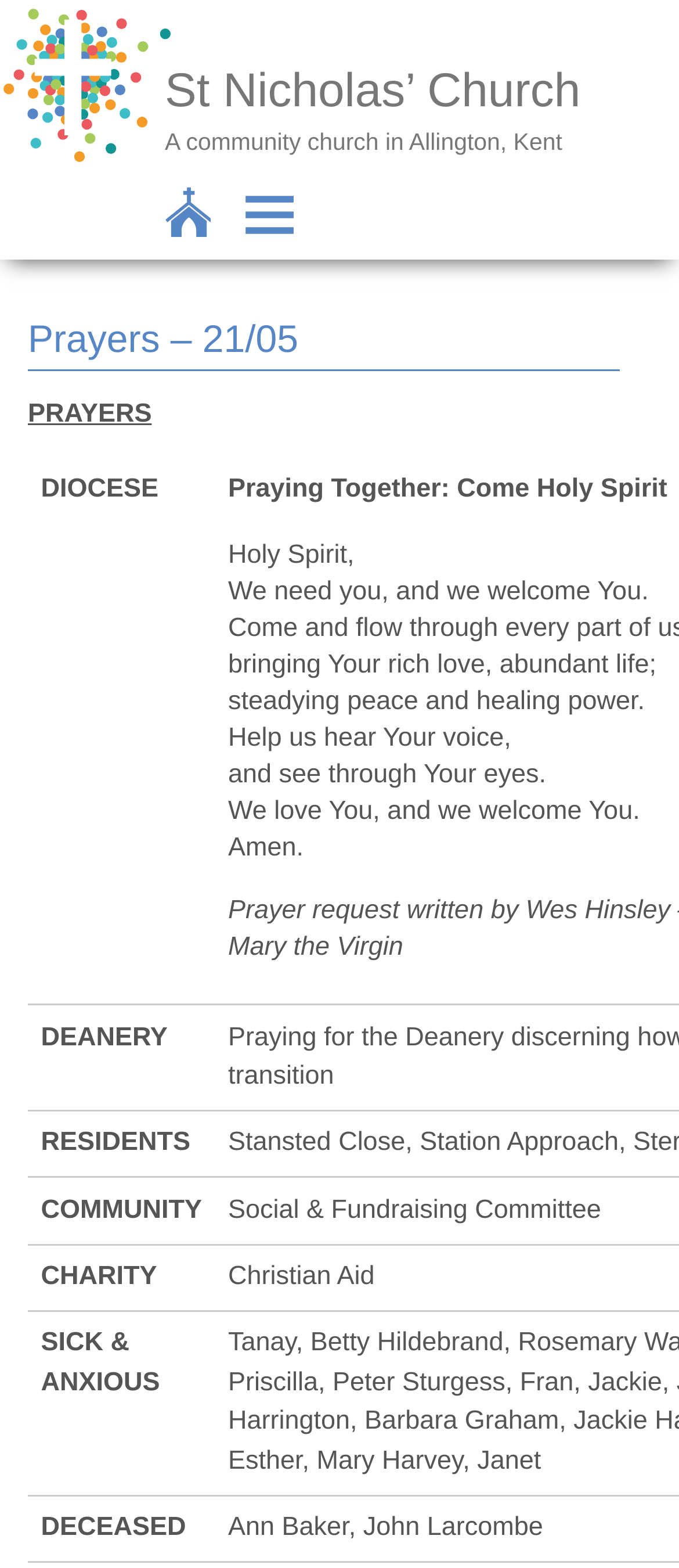Generate a comprehensive description of the contents of the webpage.

The webpage appears to be about St Nicholas Church, a community church in Allington, Kent. At the top left, there is a link with the text "St Nicholas Church" accompanied by an image with the same name. To the right of this, there is a heading that reads "St Nicholas’ Church" with a link underneath it. Below this, there is another heading that describes the church as "A community church in Allington, Kent".

Further down the page, there are two links side by side, but their text is not specified. Below these links, there is a heading that reads "Prayers – 21/05". Underneath this heading, there is a section with the title "PRAYERS" that contains a grid with several cells. Each cell contains a prayer or a message, including "bringing Your rich love, abundant life;", "steadying peace and healing power.", "Help us hear Your voice,", "and see through Your eyes.", "We love You, and we welcome You.", and "Amen.". The cells are categorized under different headings, including "DIOCESE", "DEANERY", "RESIDENTS", "COMMUNITY", "CHARITY", "SICK & ANXIOUS", and "DECEASED".